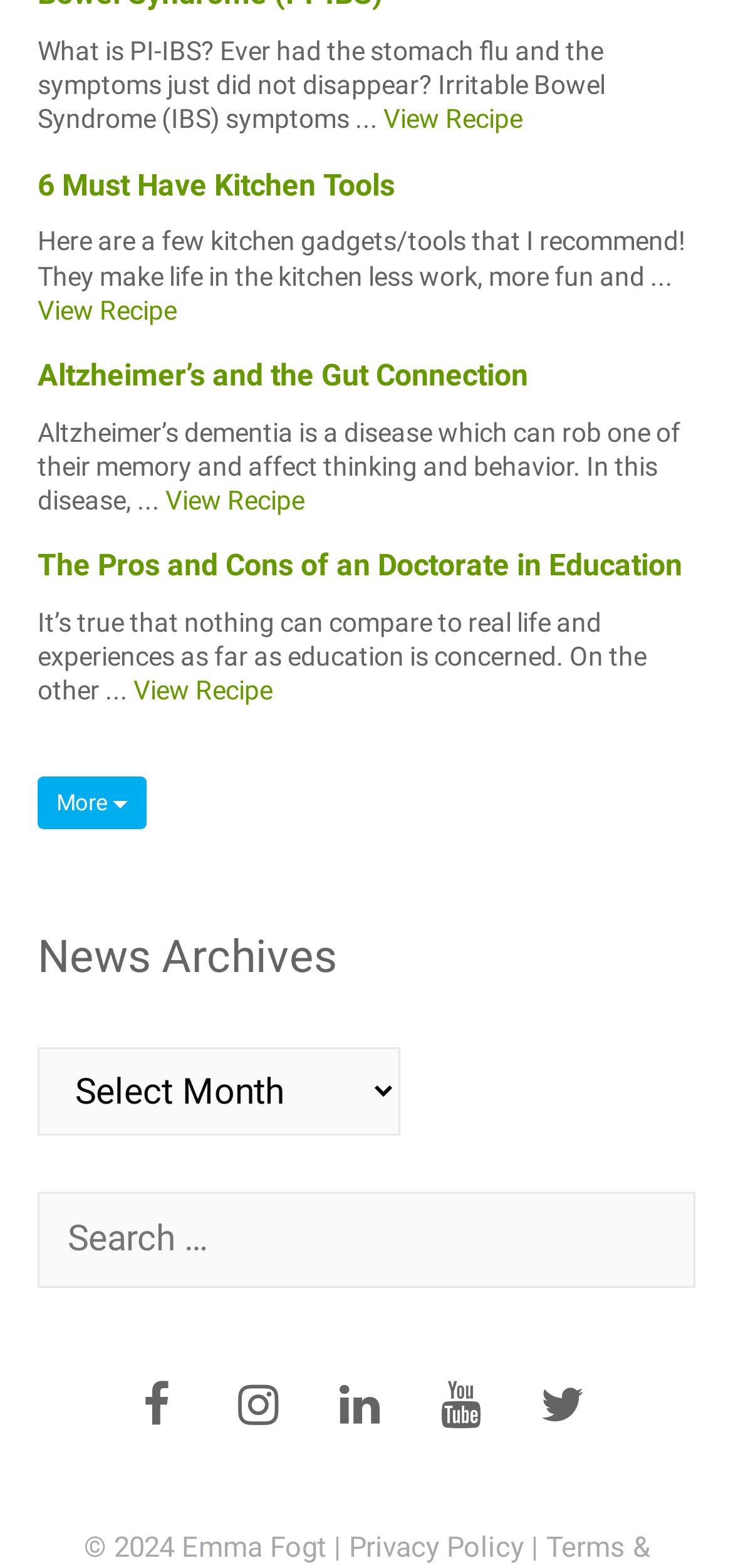How many headings are on this webpage?
Using the visual information, answer the question in a single word or phrase.

4